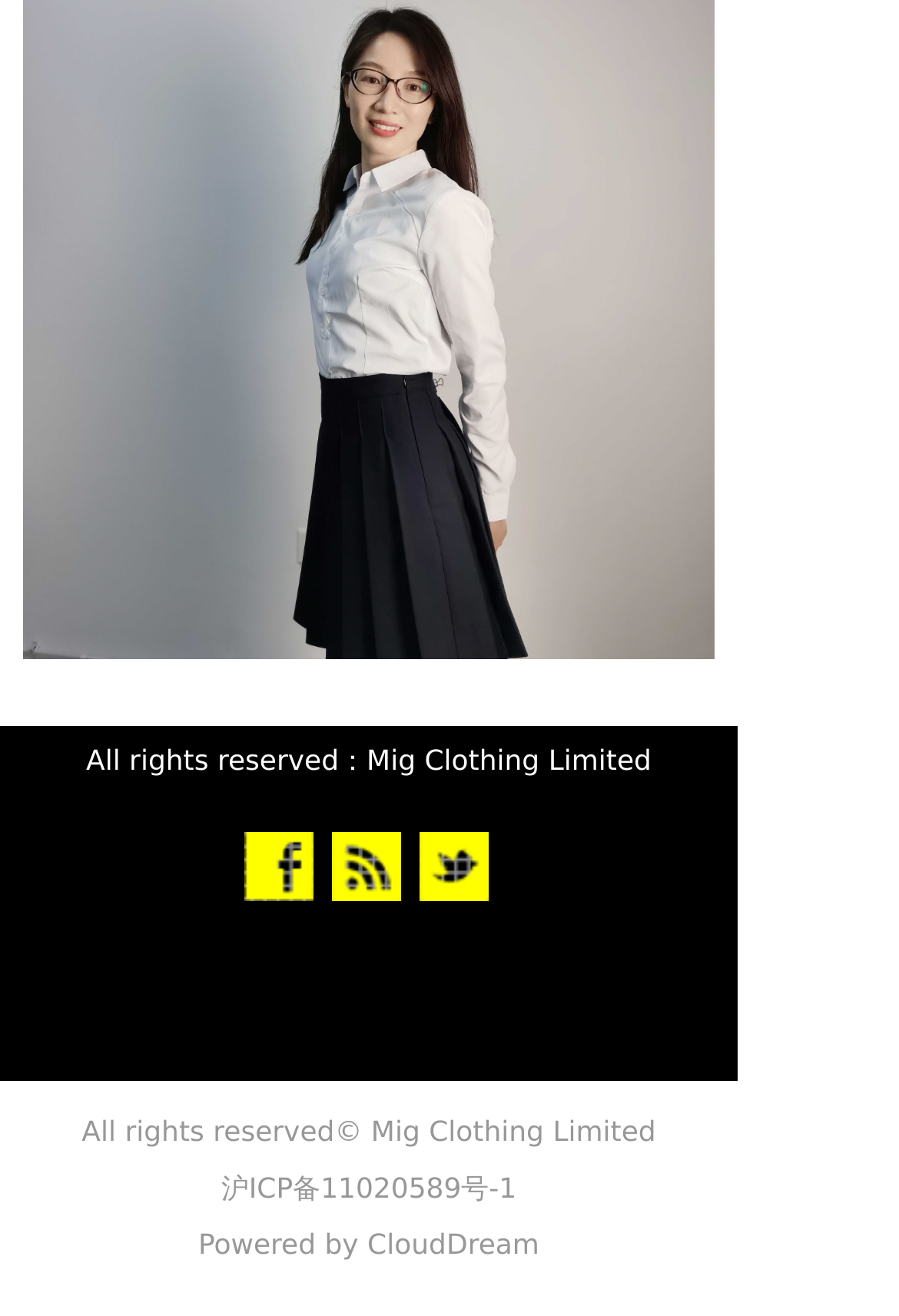Identify the bounding box of the UI element described as follows: "All rights reserved：Mig Clothing Limited". Provide the coordinates as four float numbers in the range of 0 to 1 [left, top, right, bottom].

[0.0, 0.56, 0.821, 0.595]